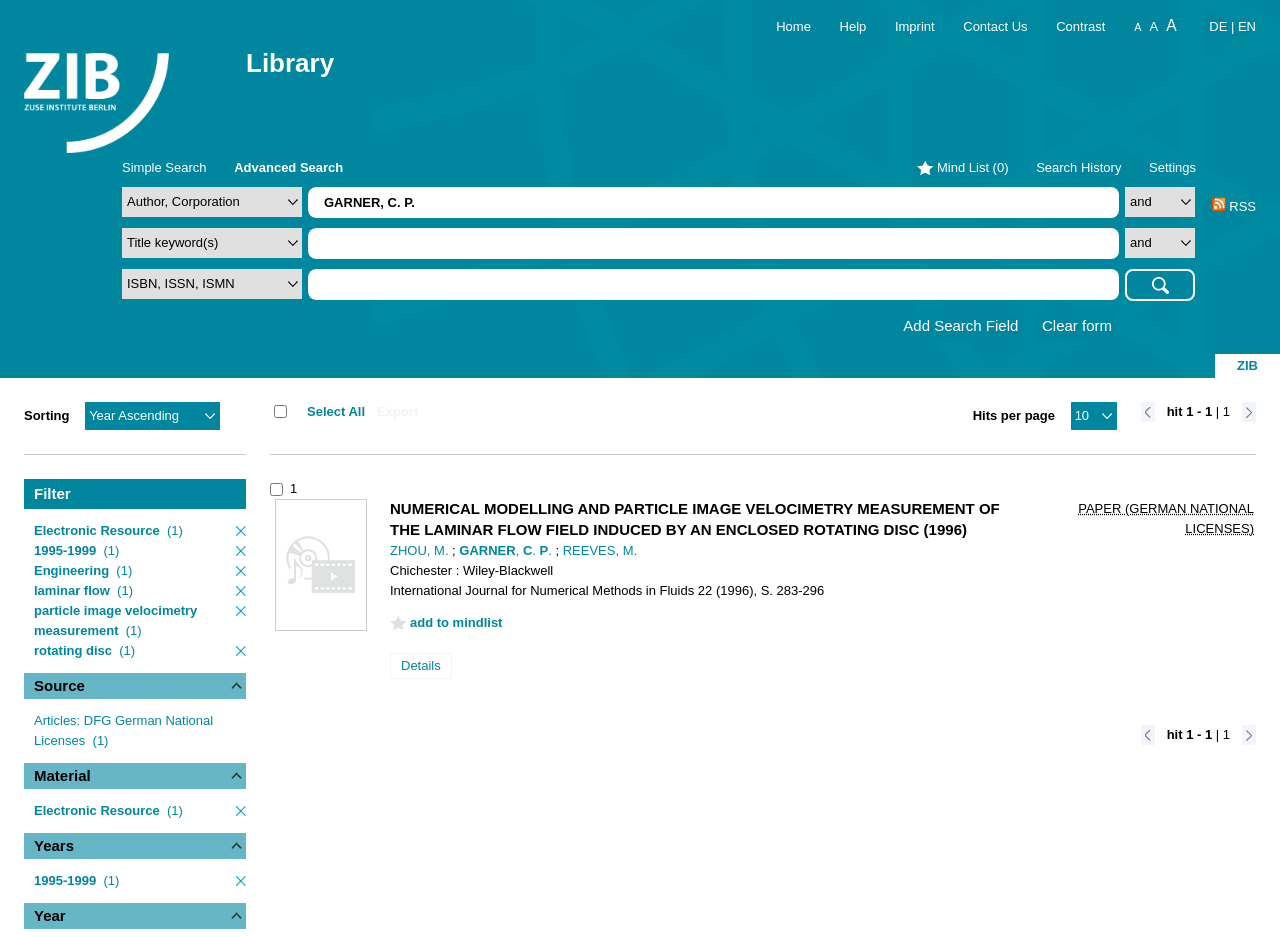What type of resources are being searched?
Observe the image and answer the question with a one-word or short phrase response.

Electronic Resources